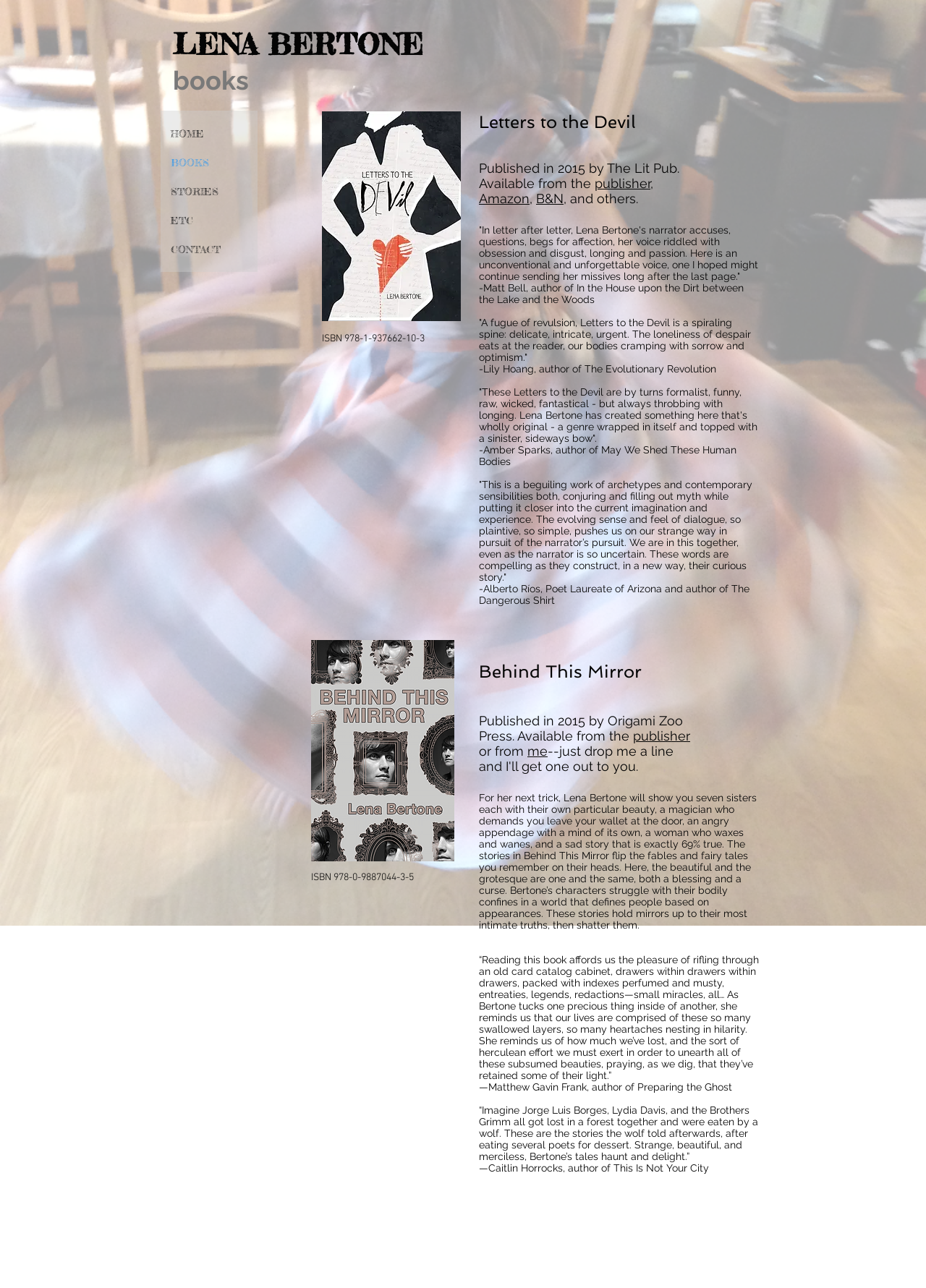Respond with a single word or phrase to the following question:
What is the author of the quote 'In letter after letter, Lena Bertone’s narrator accuses, questions, begs for affection, her voice riddled with obsession and disgust, longing and passion.'?

Matt Bell